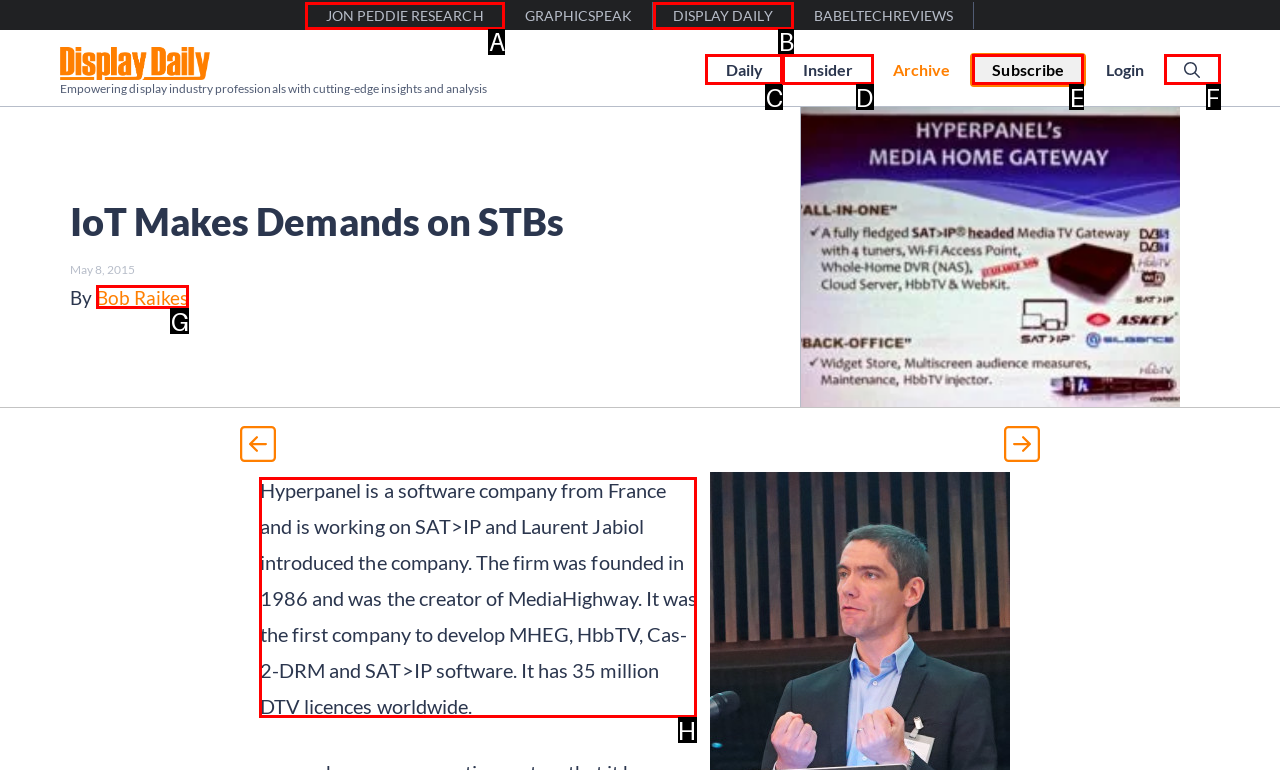Indicate the HTML element to be clicked to accomplish this task: Learn more about Hyperpanel Respond using the letter of the correct option.

H